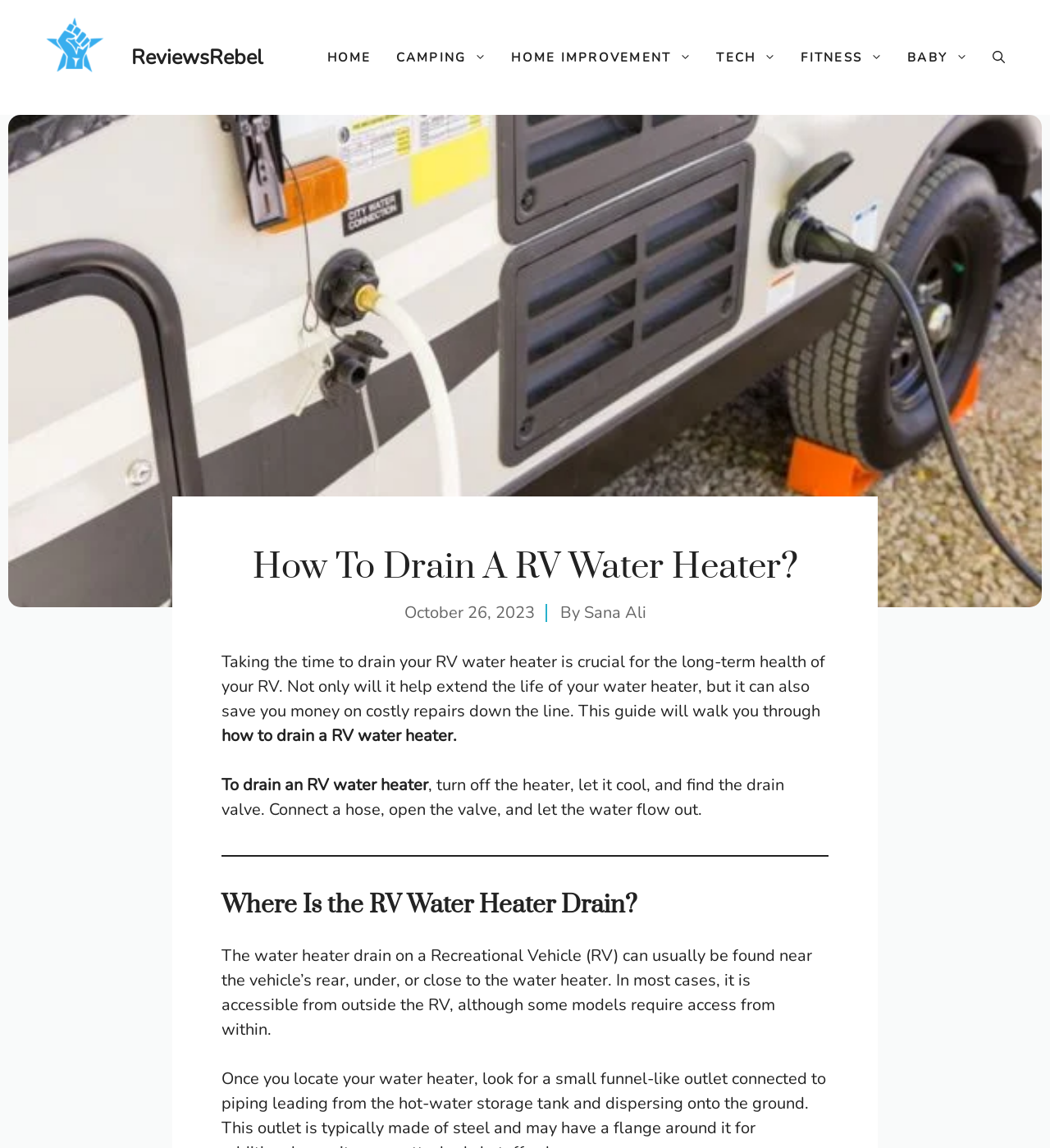Where is the RV water heater drain usually located?
Please utilize the information in the image to give a detailed response to the question.

The article states that the water heater drain on a Recreational Vehicle (RV) can usually be found near the vehicle's rear, under, or close to the water heater, and in most cases, it is accessible from outside the RV.